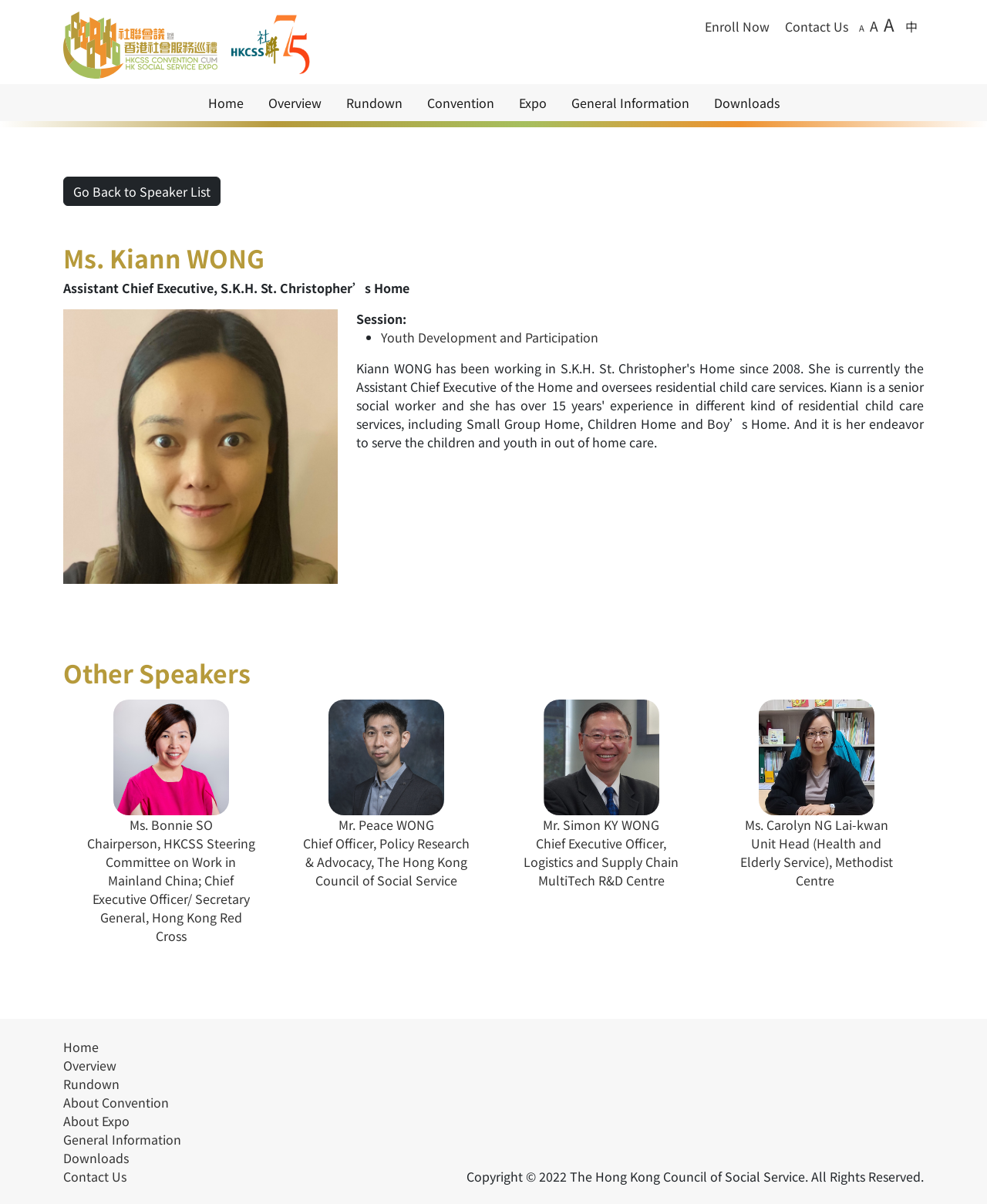How many links are there in the main menu?
Give a detailed and exhaustive answer to the question.

I counted the number of links in the main menu, which includes 'Home', 'Overview', 'Rundown', 'Convention', 'Expo', 'General Information', and 'Downloads'.